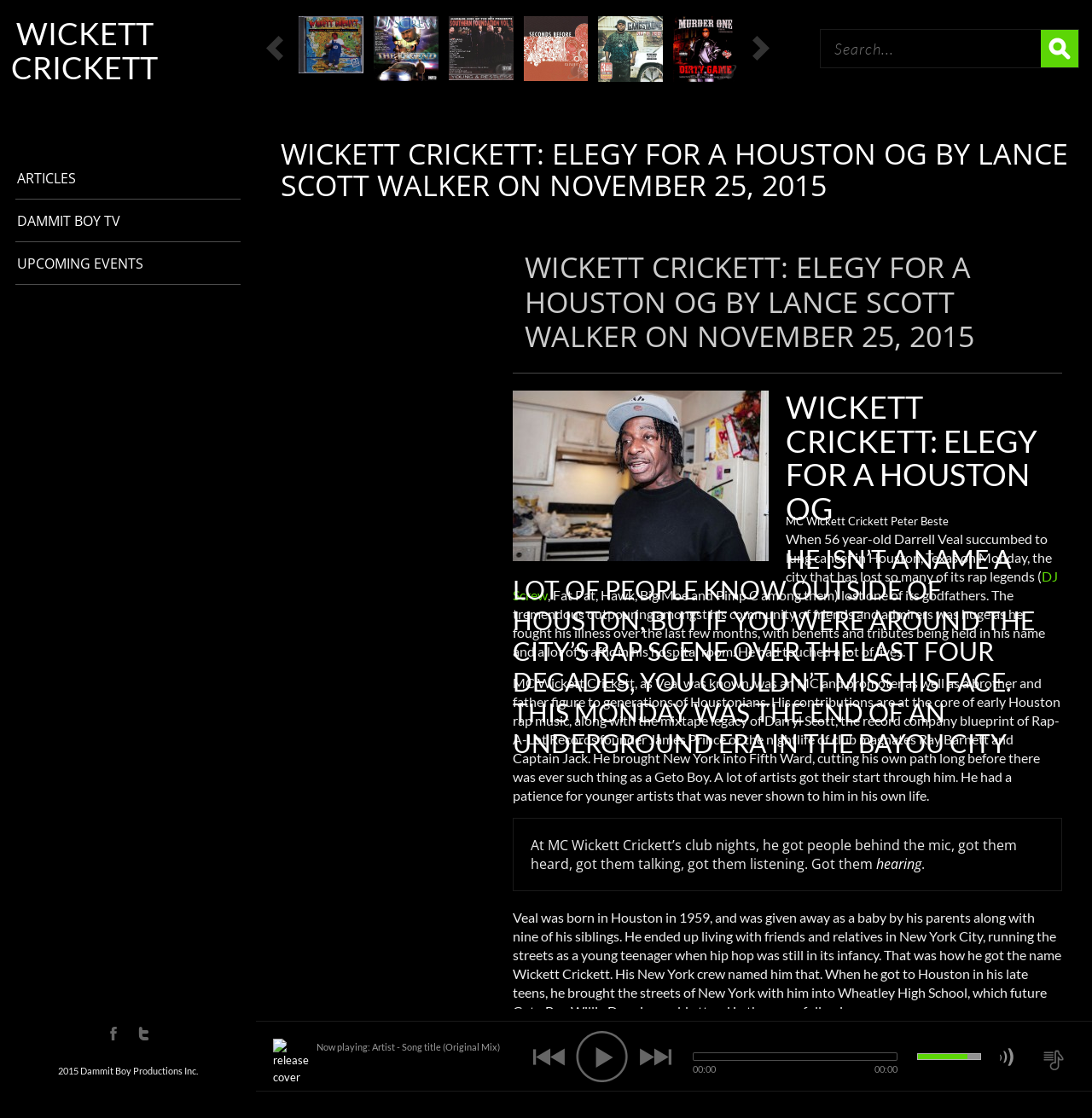Provide a one-word or short-phrase answer to the question:
What is the name of the website?

Wickett Crickett